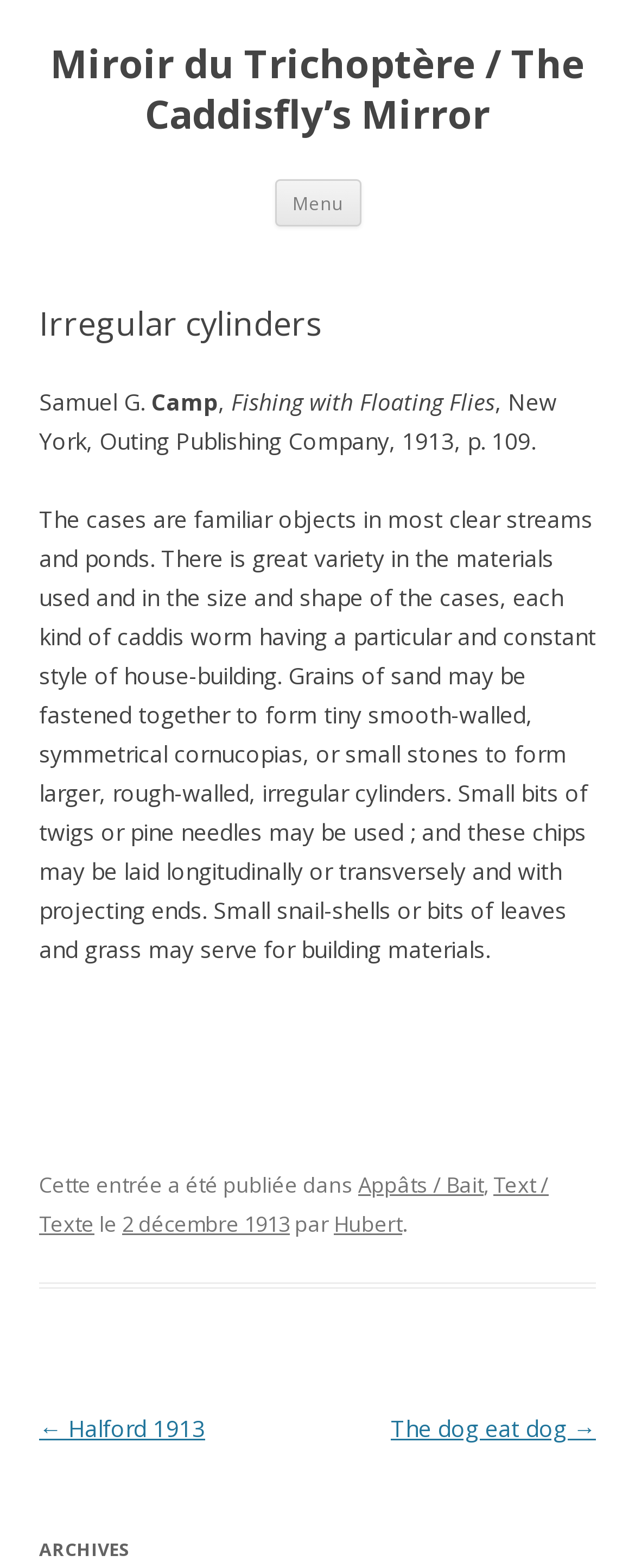What is the author of the book?
Your answer should be a single word or phrase derived from the screenshot.

Samuel G. Camp